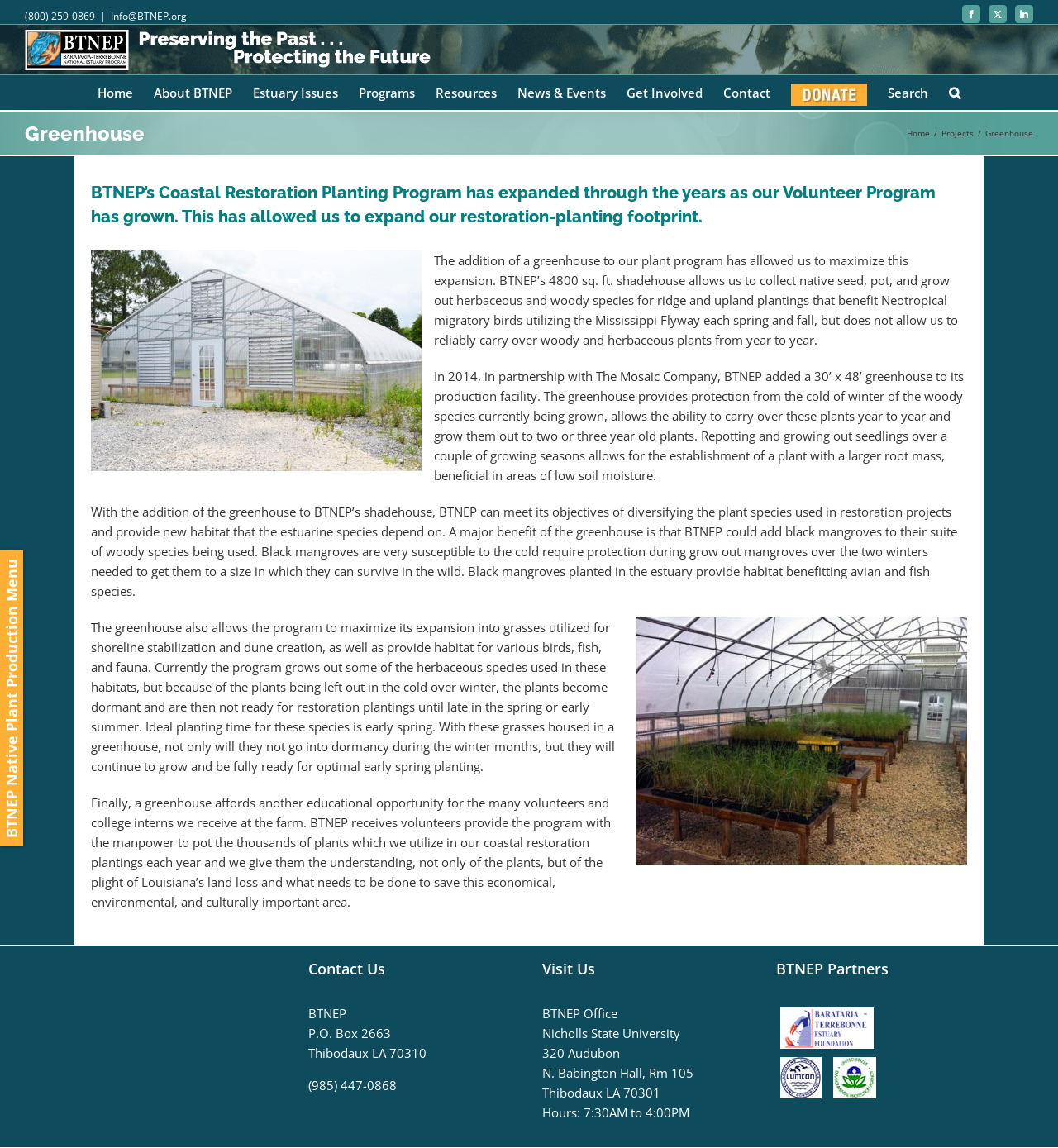What is the size of the shadehouse used by BTNEP?
Please respond to the question with a detailed and informative answer.

I found the information about the shadehouse size by reading the text on the webpage, which mentions that BTNEP's shadehouse is 4800 sq. ft.